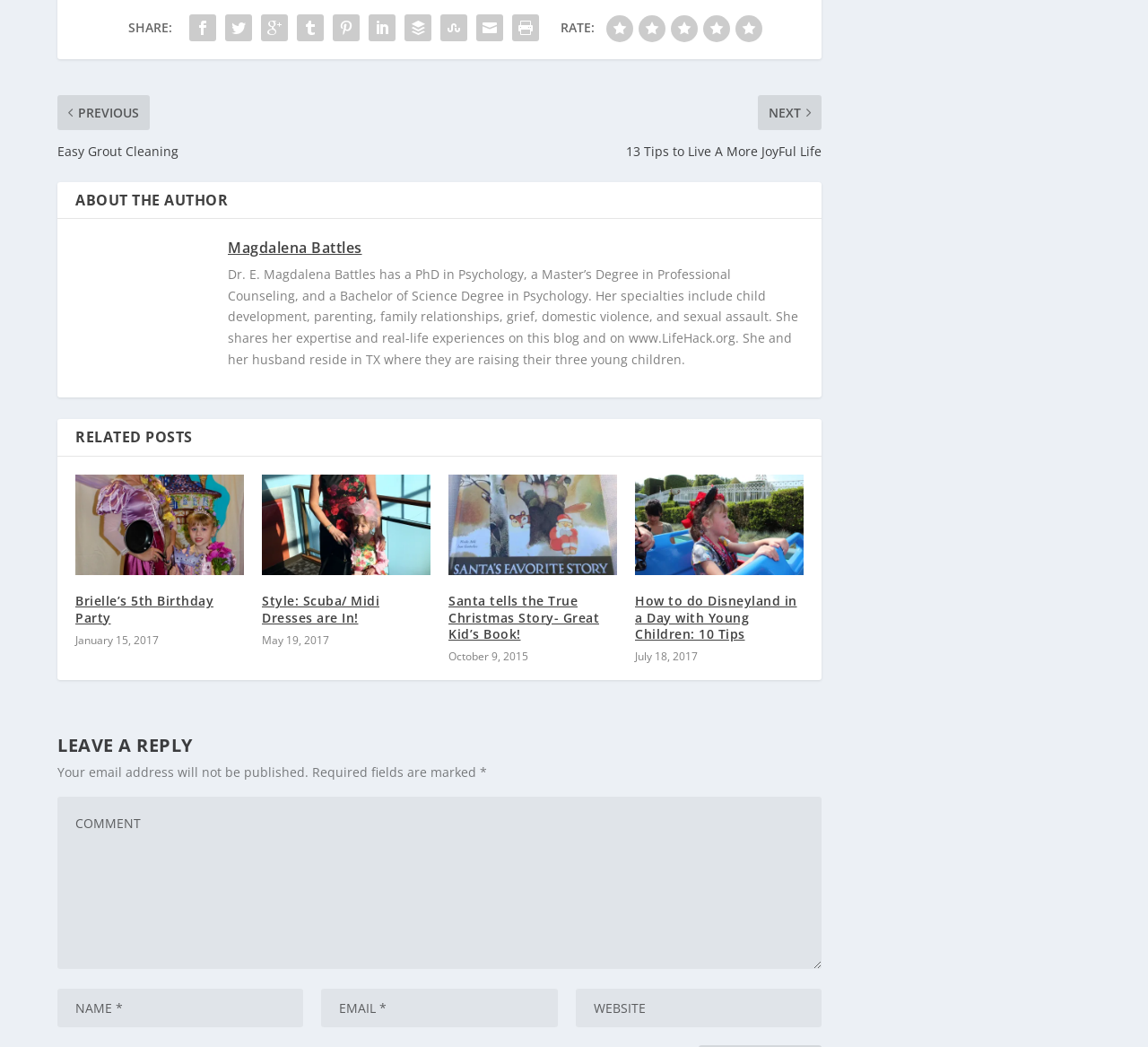Find and indicate the bounding box coordinates of the region you should select to follow the given instruction: "Click the share button".

[0.161, 0.034, 0.192, 0.069]